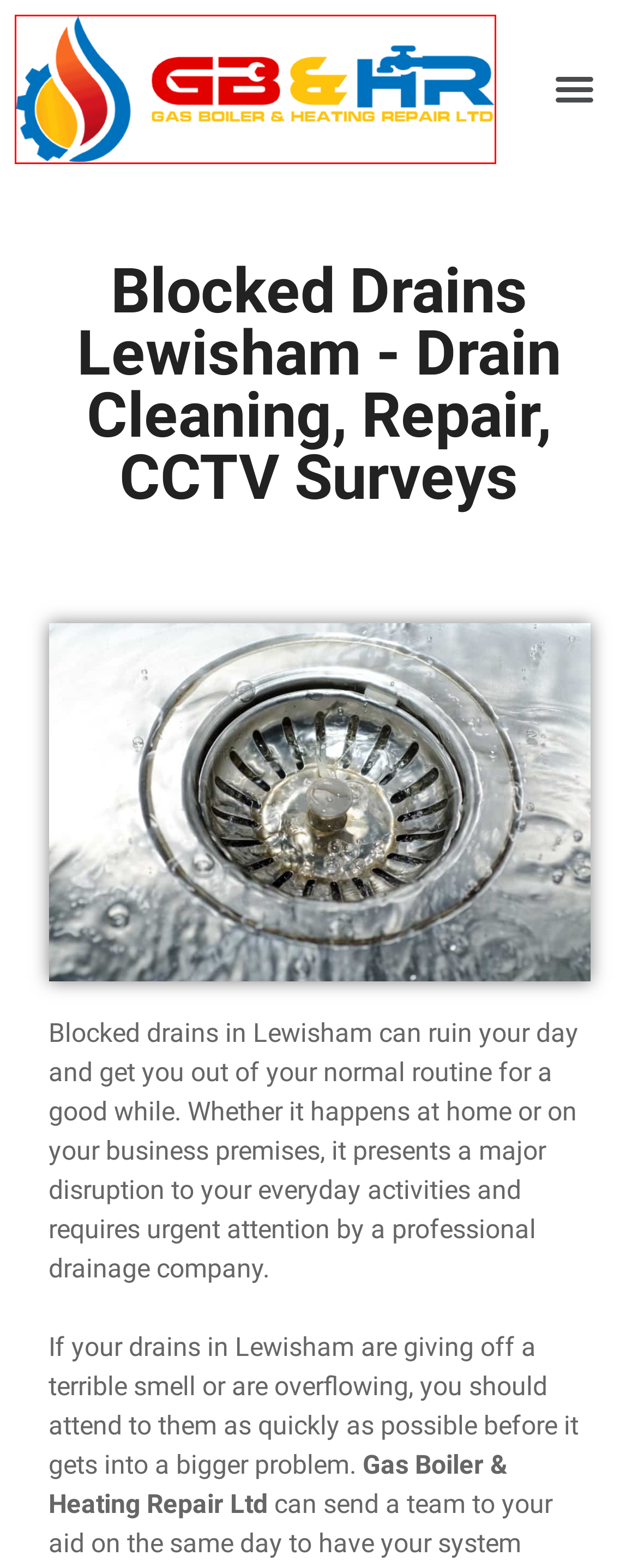Given a webpage screenshot with a red bounding box around a UI element, choose the webpage description that best matches the new webpage after clicking the element within the bounding box. Here are the candidates:
A. Corgi/Gas Safe Heating Engineer London - gasboilerandheatingrepair.co.uk
B. Gas Boiler Service London - gasboilerandheatingrepair.co.uk
C. Blocked Drains South London - Unblocking, Repair, CCTV Surveys - gasboilerandheatingrepair.co.uk
D. Boiler Diagnostic - gasboilerandheatingrepair.co.uk
E. Boiler Installation London & 24h Emergency Replacement - gasboilerandheatingrepair.co.uk
F. Contact - gasboilerandheatingrepair.co.uk
G. Central Heating London - Installation & Repair - gasboilerandheatingrepair.co.uk
H. Emergency Plumber London - 24 hour Local Service - gasboilerandheatingrepair.co.uk

A